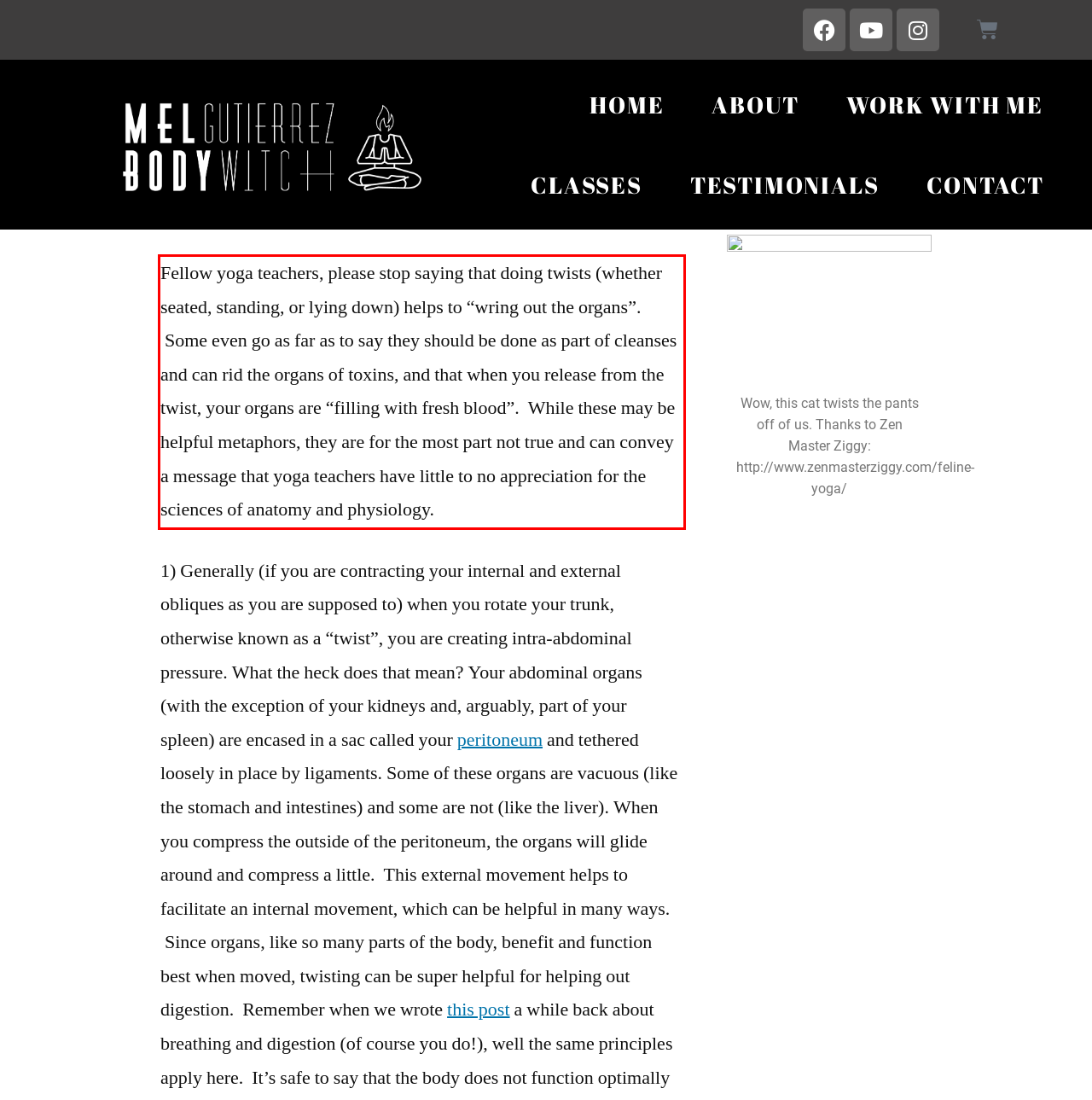You are provided with a screenshot of a webpage featuring a red rectangle bounding box. Extract the text content within this red bounding box using OCR.

Fellow yoga teachers, please stop saying that doing twists (whether seated, standing, or lying down) helps to “wring out the organs”. Some even go as far as to say they should be done as part of cleanses and can rid the organs of toxins, and that when you release from the twist, your organs are “filling with fresh blood”. While these may be helpful metaphors, they are for the most part not true and can convey a message that yoga teachers have little to no appreciation for the sciences of anatomy and physiology.